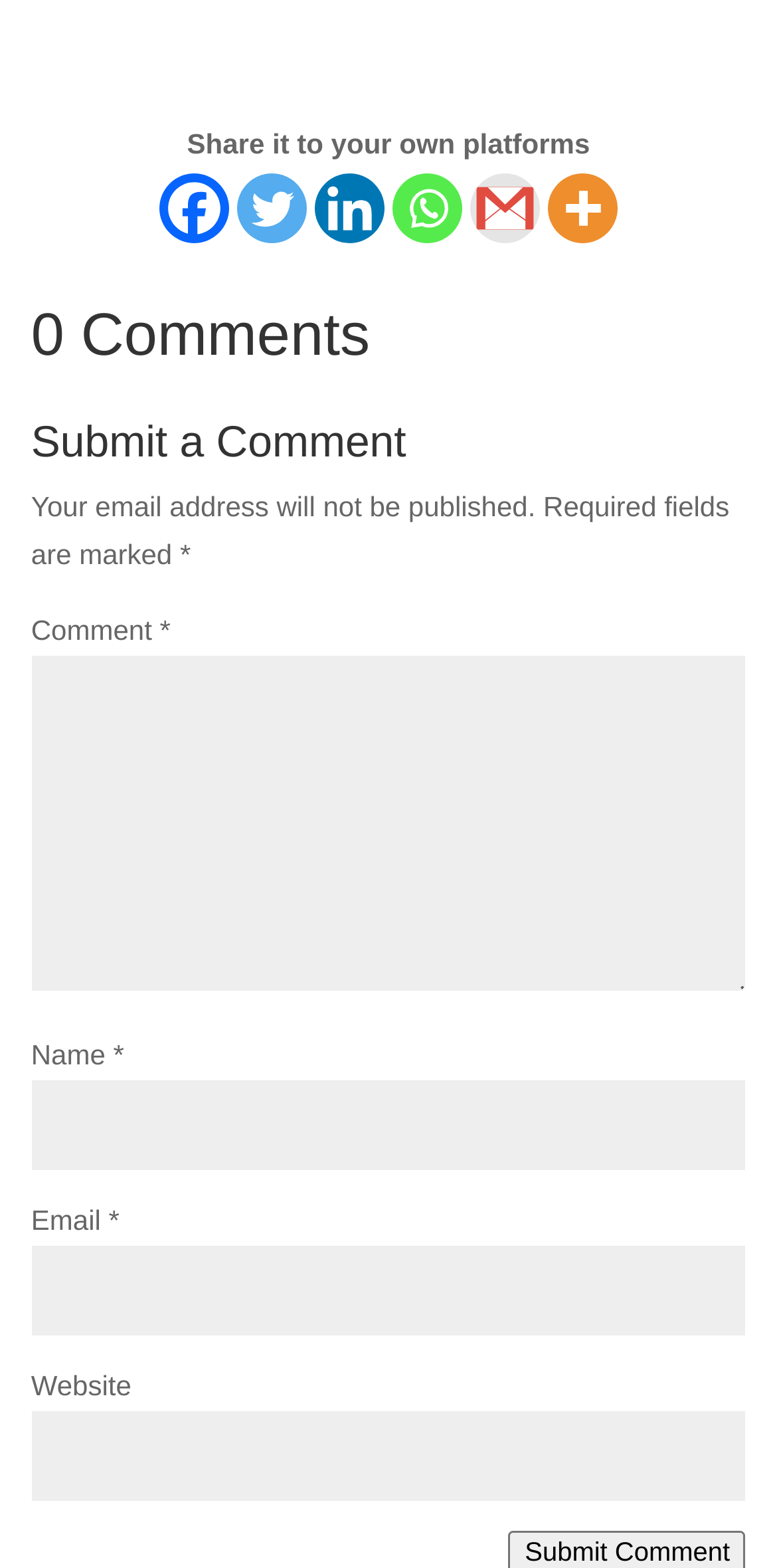Identify the bounding box coordinates of the area that should be clicked in order to complete the given instruction: "Share to Facebook". The bounding box coordinates should be four float numbers between 0 and 1, i.e., [left, top, right, bottom].

[0.205, 0.111, 0.295, 0.155]